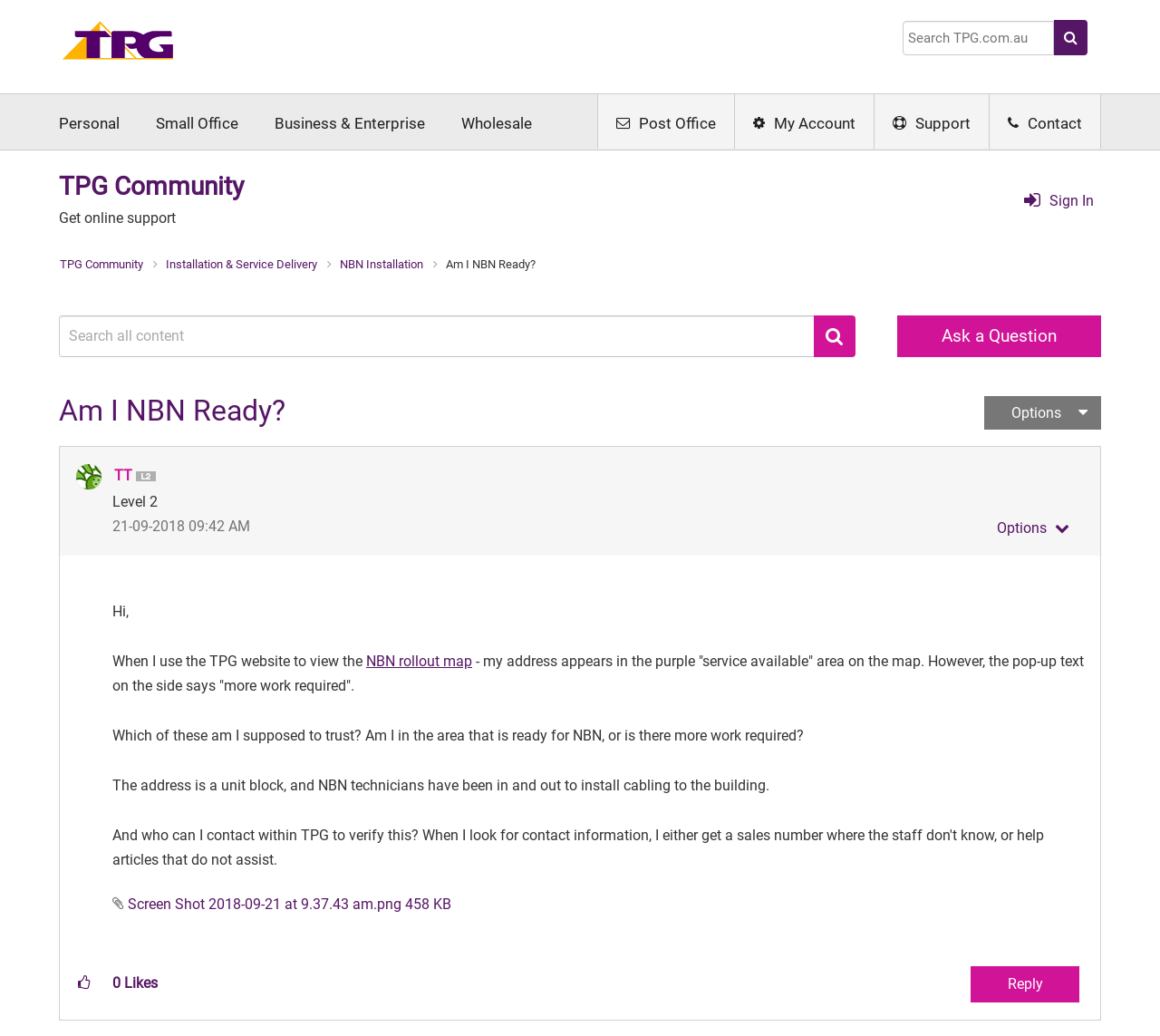Please locate the bounding box coordinates of the region I need to click to follow this instruction: "Sign in".

[0.875, 0.182, 0.913, 0.208]